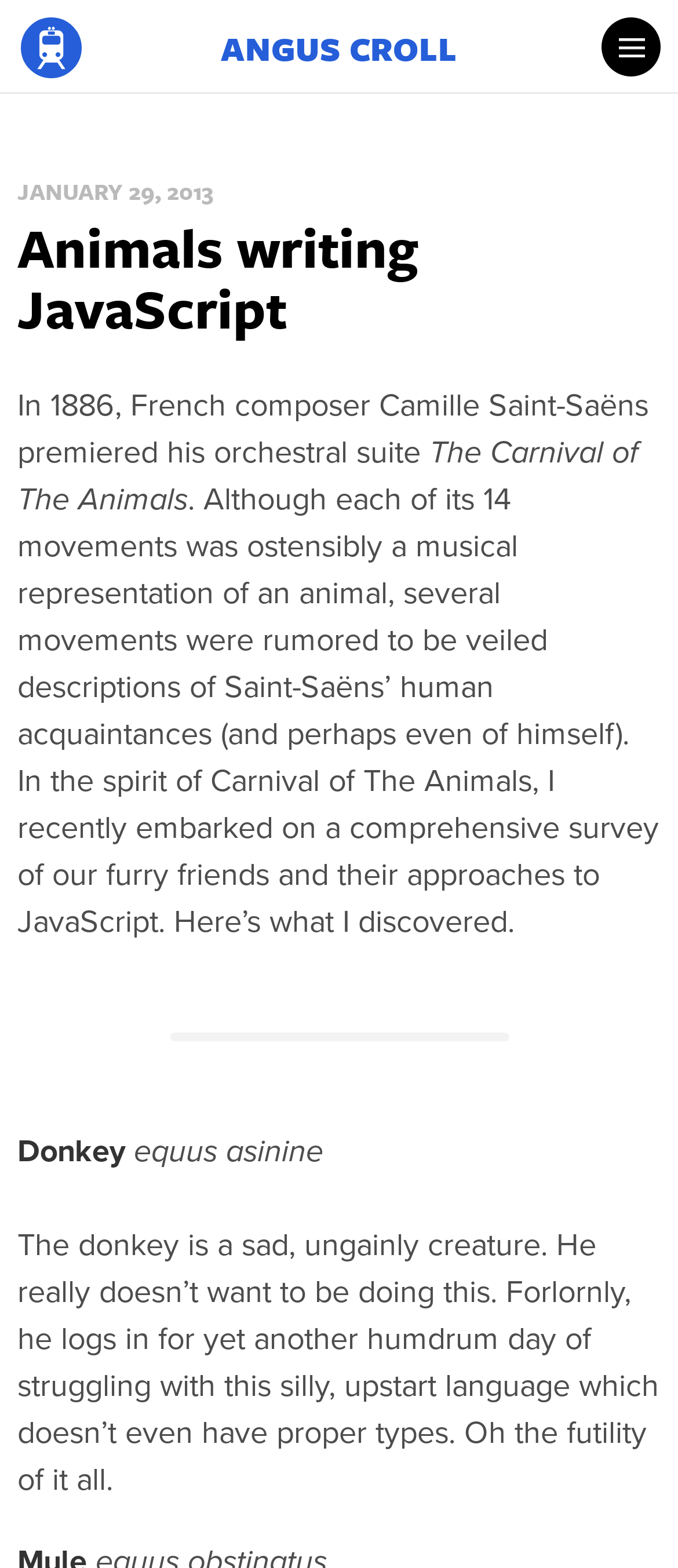Determine the title of the webpage and give its text content.

Animals writing JavaScript